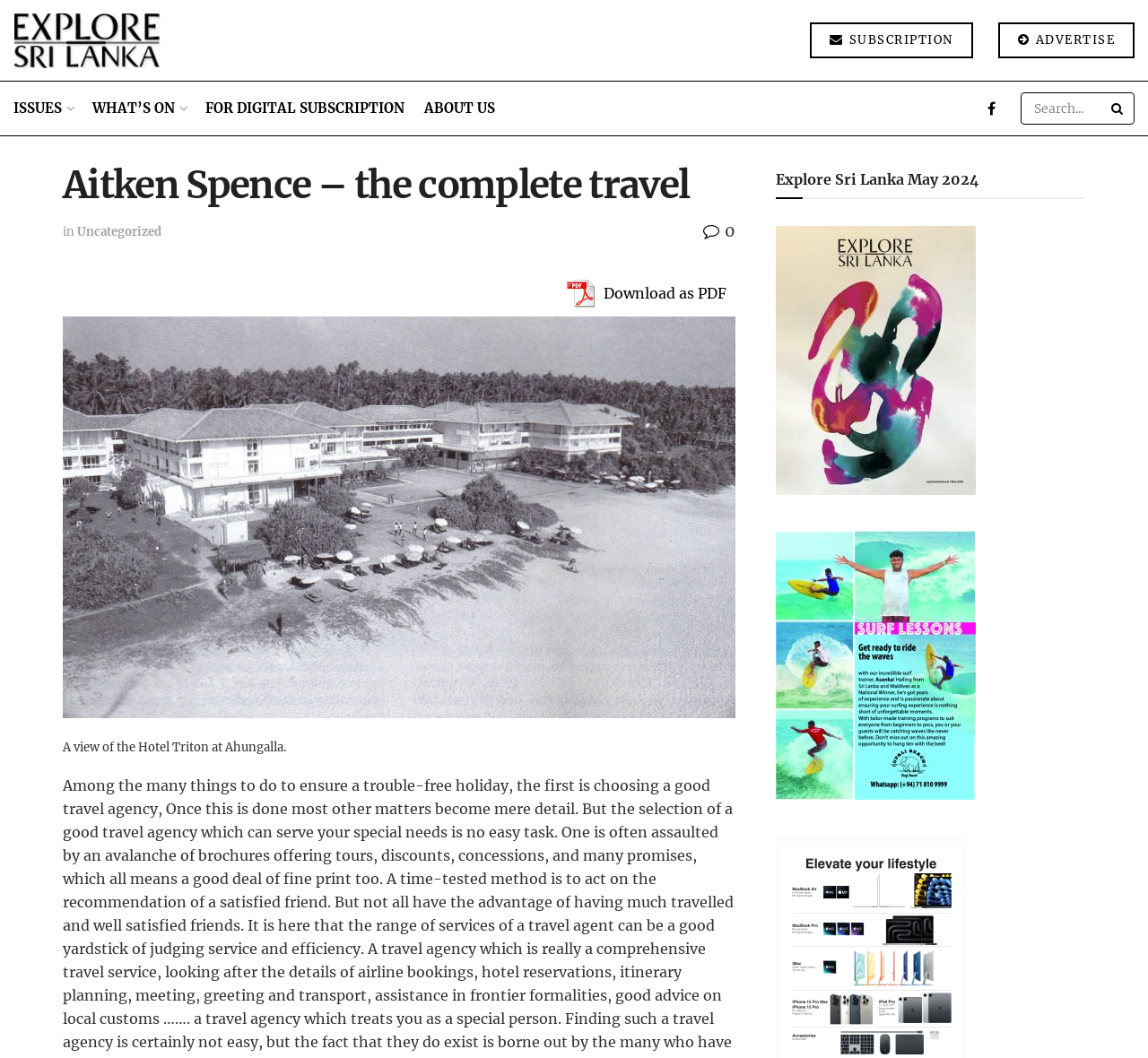Can you find the bounding box coordinates for the UI element given this description: "Uncategorized"? Provide the coordinates as four float numbers between 0 and 1: [left, top, right, bottom].

[0.067, 0.212, 0.141, 0.226]